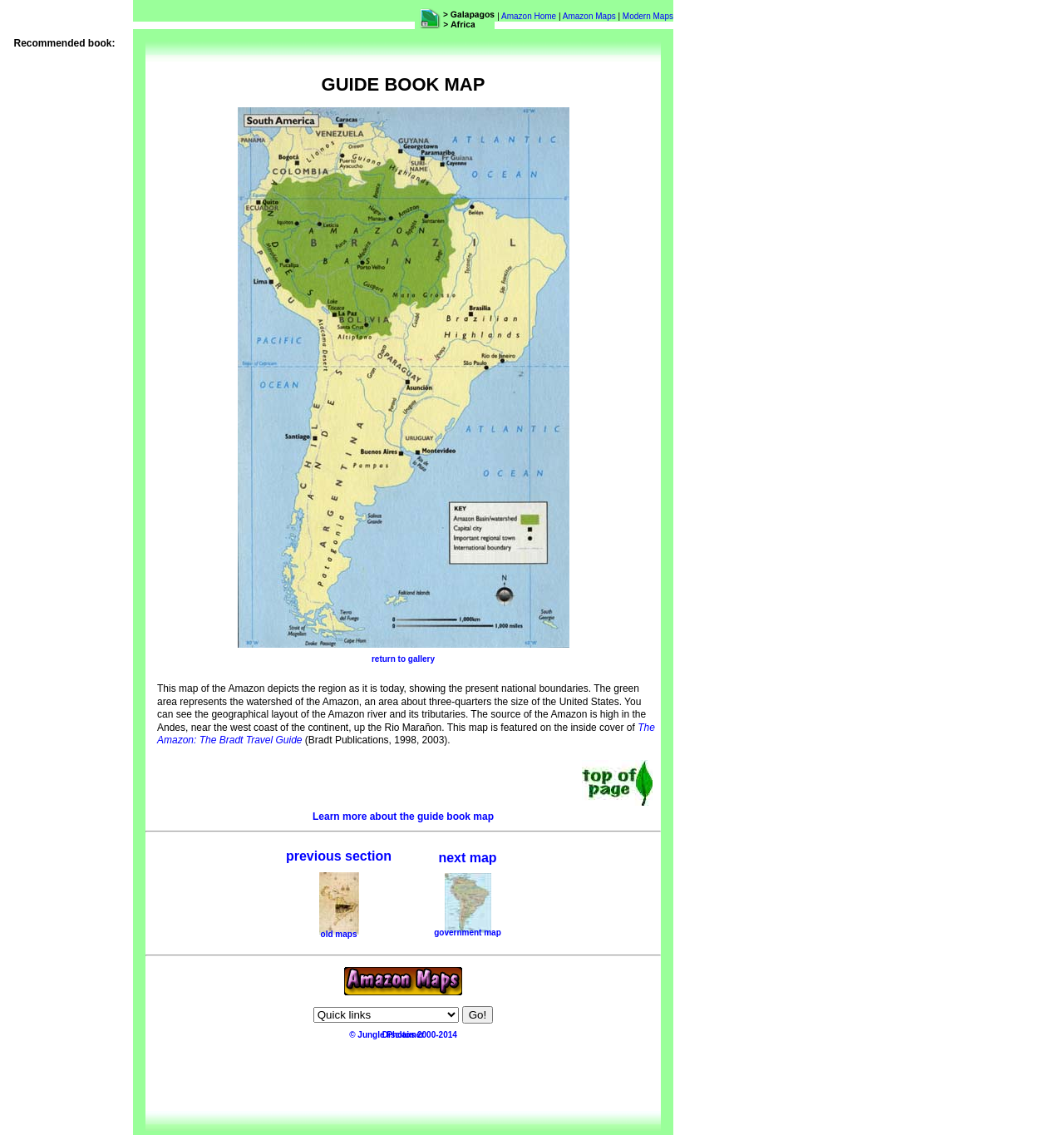Respond to the question below with a concise word or phrase:
What is the purpose of the 'Top of page' link?

To go to the top of the page